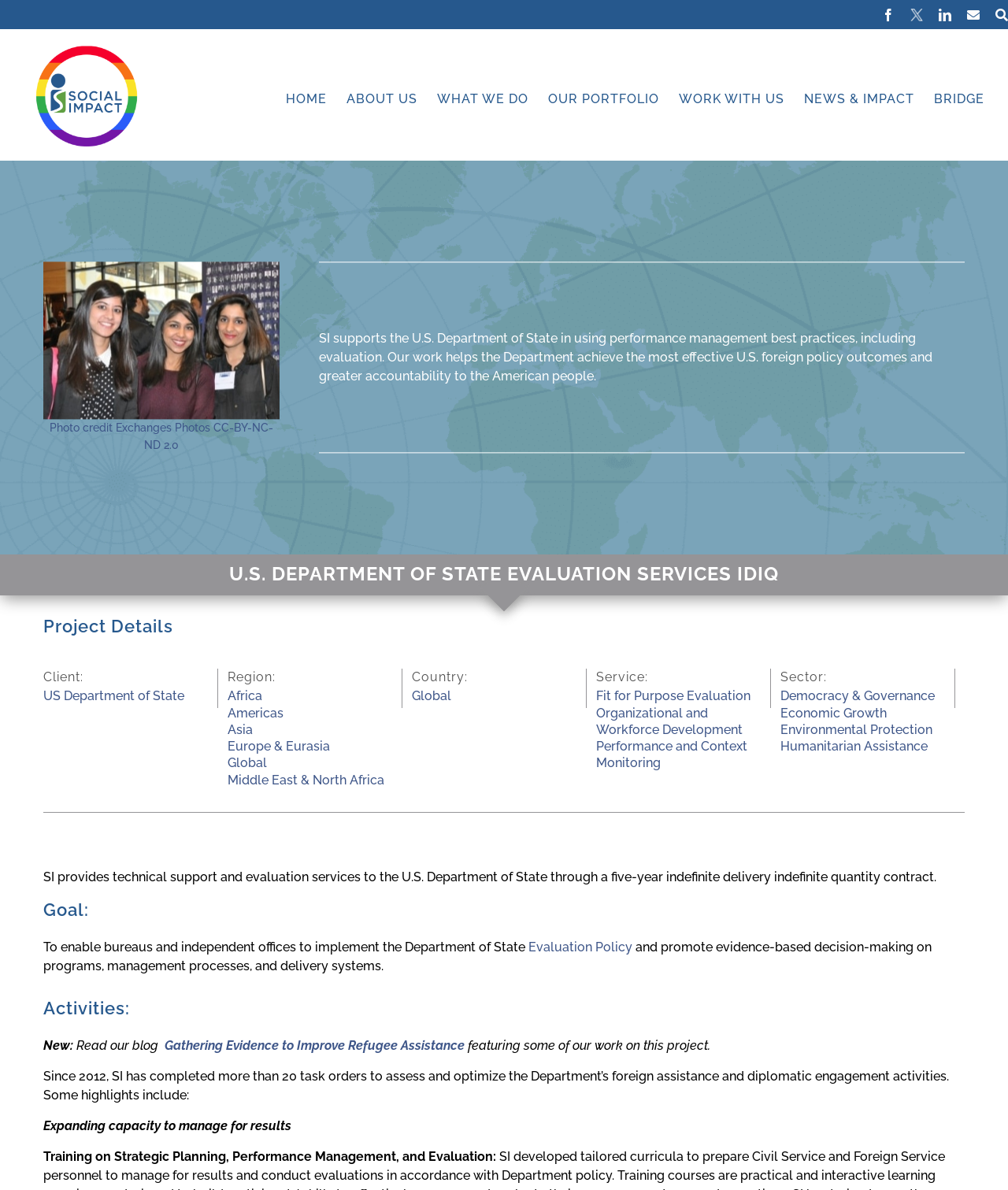Describe the webpage meticulously, covering all significant aspects.

The webpage is about Social Impact's evaluation services for the U.S. Department of State. At the top right corner, there are social media links to Facebook, LinkedIn, and Email, as well as a custom link. On the top left, there is a Social Impact logo. Below the logo, there is a main navigation menu with links to HOME, ABOUT US, WHAT WE DO, OUR PORTFOLIO, WORK WITH US, NEWS & IMPACT, and BRIDGE.

On the left side, there is an image of Fulbright Pakistan participants. Below the image, there are links to photo credits and a Creative Commons license. The main content of the webpage is divided into sections. The first section describes Social Impact's support to the U.S. Department of State in using performance management best practices, including evaluation. 

Below this section, there is a heading "U.S. DEPARTMENT OF STATE EVALUATION SERVICES IDIQ" followed by a section with headings "Project Details", "Client:", "Region:", "Country:", "Service:", and "Sector:". Each of these headings has corresponding links to specific details, such as the client being the US Department of State, regions including Africa and Asia, and services including Fit for Purpose Evaluation and Performance and Context Monitoring.

The next section describes the goal of the project, which is to enable bureaus and independent offices to implement the Department of State's Evaluation Policy and promote evidence-based decision-making. Below this section, there is a heading "Activities:" followed by a section describing Social Impact's work on the project, including a blog post about gathering evidence to improve refugee assistance and highlights of their work since 2012, such as expanding capacity to manage for results and training on strategic planning, performance management, and evaluation.

At the bottom right corner, there is a "Go to Top" link.